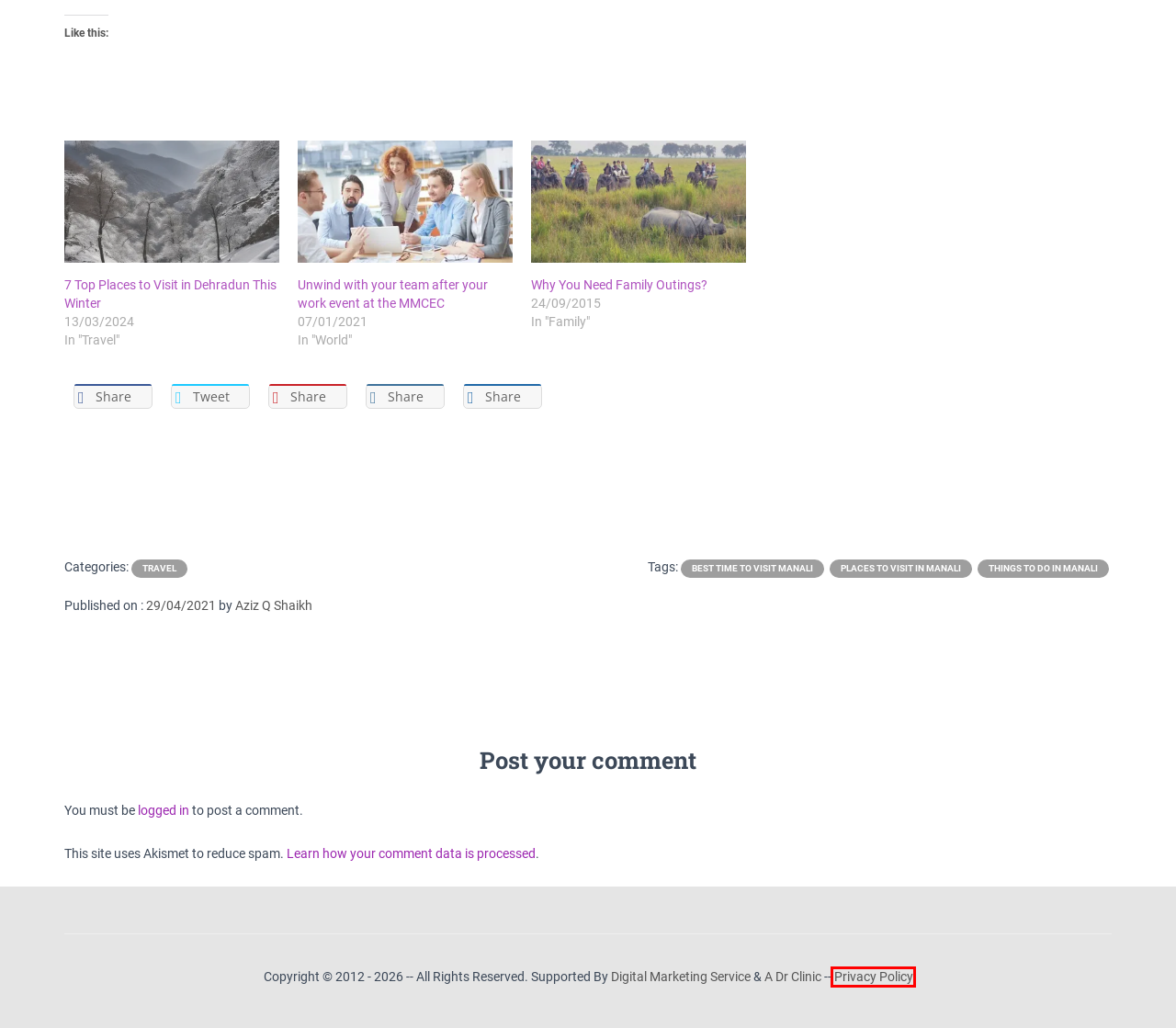Given a webpage screenshot with a UI element marked by a red bounding box, choose the description that best corresponds to the new webpage that will appear after clicking the element. The candidates are:
A. best time to visit Manali Archives - Information Resource Hub for Life
B. Unwind with your team after your work event at the MMCEC
C. places to visit in Manali Archives - Information Resource Hub for Life
D. Log In ‹ Information Resource Hub for Life — WordPress
E. Privacy Policy – Akismet
F. Privacy Policy for as-samee.com : Our Privacy Policy: A Commitment to Your Privacy
G. Aziz Q Shaikh, Author at Information Resource Hub for Life
H. Digital Marketing Services SMO SEM SEO PPC Content App Website Design Development

F